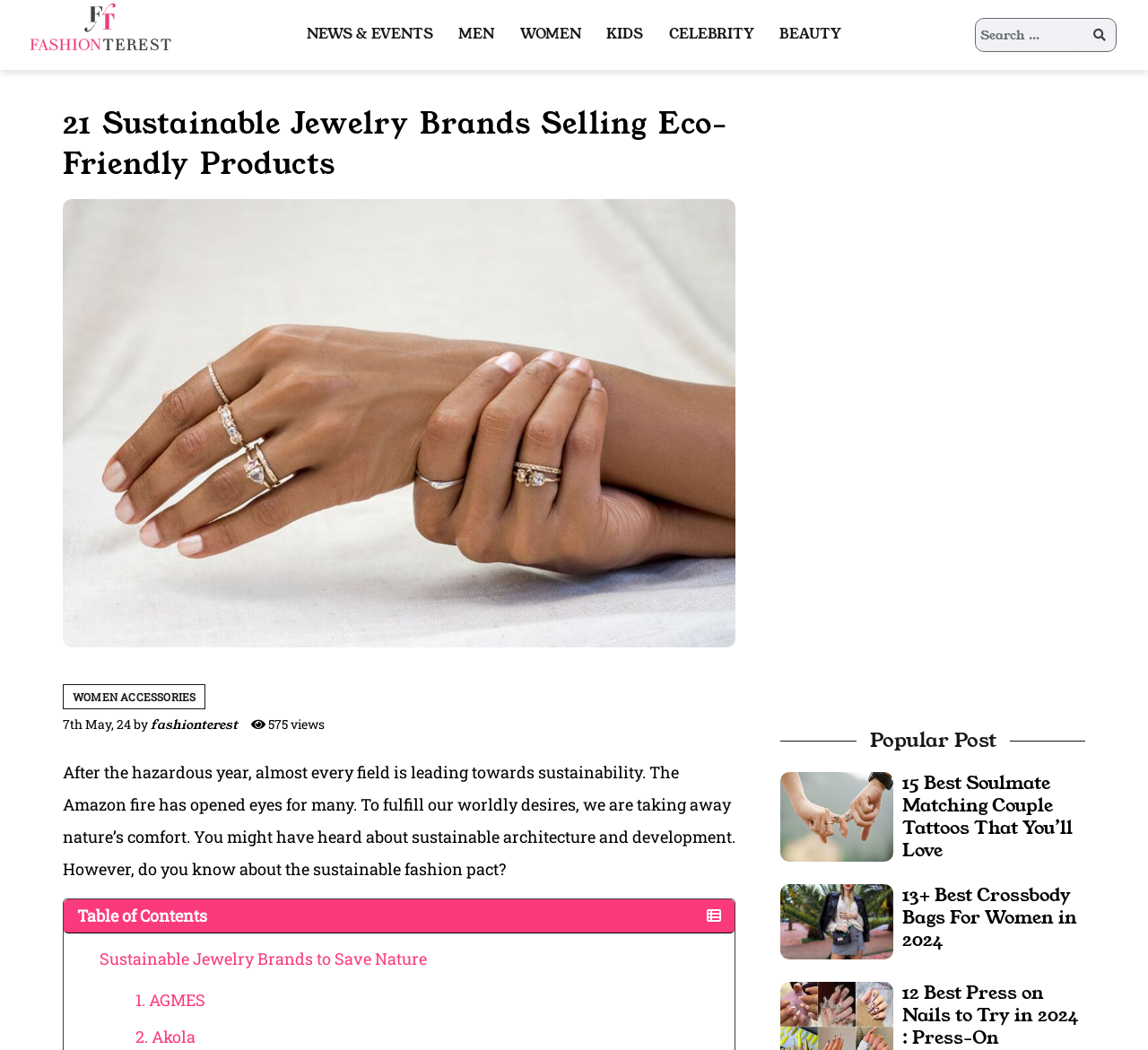Explain the features and main sections of the webpage comprehensively.

This webpage is about sustainable jewelry brands, with a focus on eco-friendly products. At the top, there is a search bar with a magnifying glass icon, accompanied by a "Search for:" label. To the right of the search bar, there are several navigation links, including "NEWS & EVENTS", "MEN", "WOMEN", "KIDS", "CELEBRITY", and "BEAUTY". 

Below the navigation links, there is a large heading that reads "21 Sustainable Jewelry Brands Selling Eco-Friendly Products". Underneath the heading, there is a figure with an image related to sustainable jewelry. 

To the right of the figure, there is a section with a link to "WOMEN ACCESSORIES" and some metadata, including the date "7th May, 24" and the author "fashionterest". There is also a view count of "575 views". 

The main content of the webpage starts below this section, with a paragraph discussing the importance of sustainability in the fashion industry. The text explains how the Amazon fire has raised awareness about the need for sustainable practices. 

Following the introductory paragraph, there is a table of contents link. Below the table of contents, there are links to 21 sustainable jewelry brands, each with a number (e.g., "1. AGMES", "2. Akola", etc.). 

On the right side of the webpage, there is a section labeled "Popular Post" with several links to other articles, including "15 Best Soulmate Matching Couple Tattoos That You’ll Love" and "13+ Best Crossbody Bags For Women in 2024". Each of these links has a corresponding image.